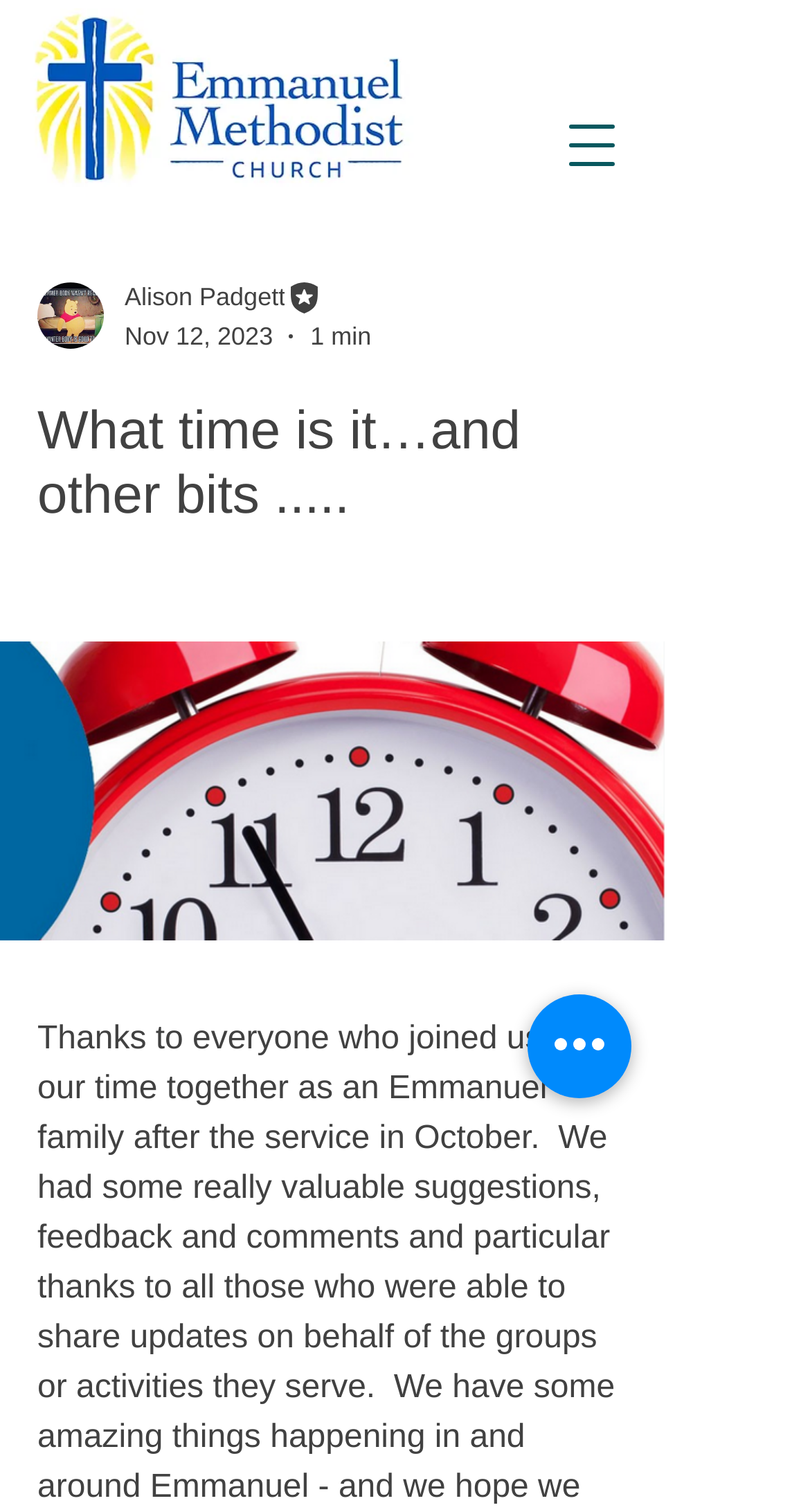Answer the question with a single word or phrase: 
How many images are on the webpage?

3